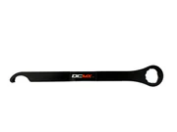Respond to the question below with a single word or phrase: What is the purpose of the hook on the wrench?

Easy adjustment